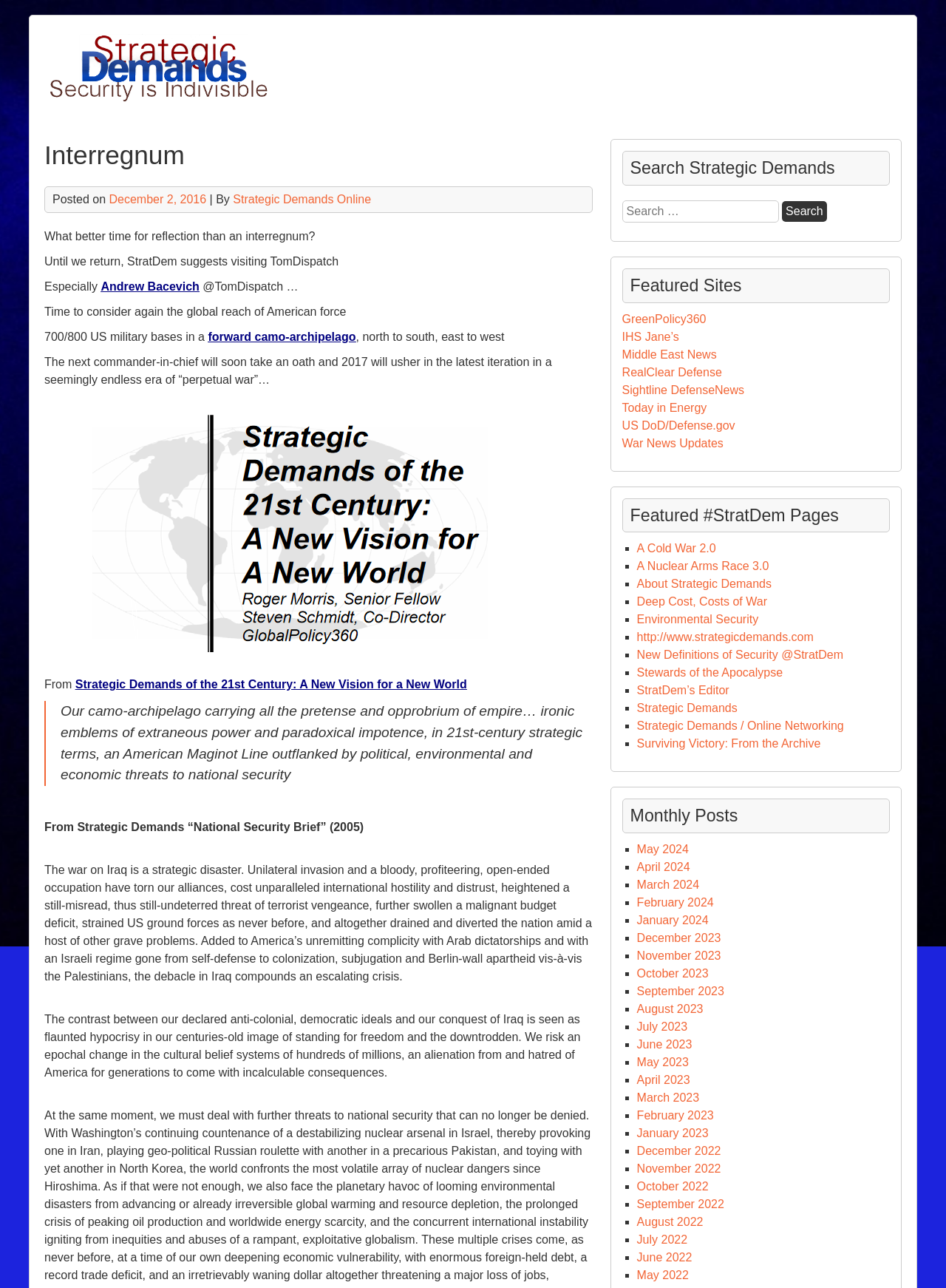Locate the bounding box for the described UI element: "New Definitions of Security @StratDem". Ensure the coordinates are four float numbers between 0 and 1, formatted as [left, top, right, bottom].

[0.673, 0.504, 0.891, 0.513]